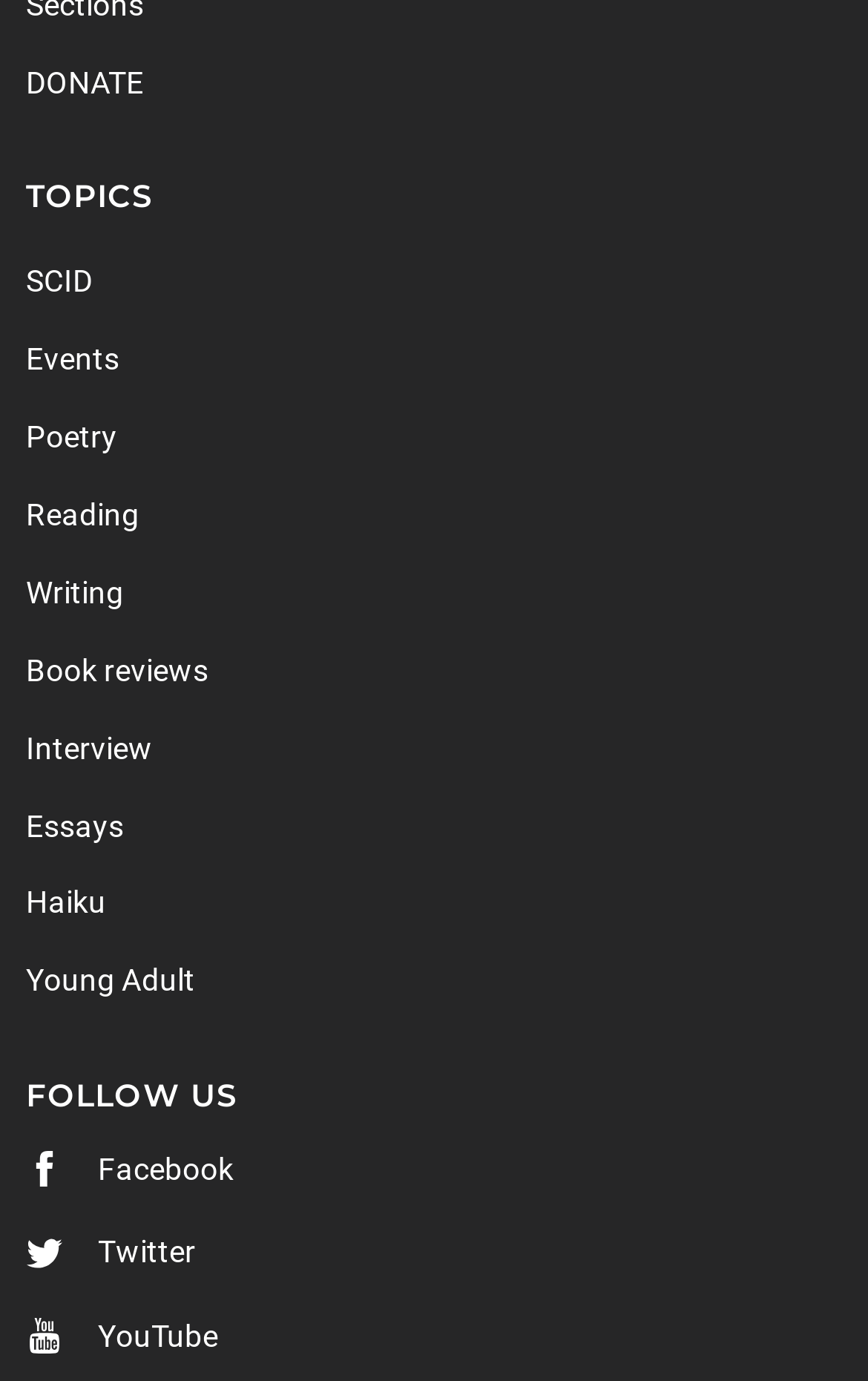Determine the bounding box coordinates for the region that must be clicked to execute the following instruction: "Click on the DONATE link".

[0.03, 0.033, 0.697, 0.089]